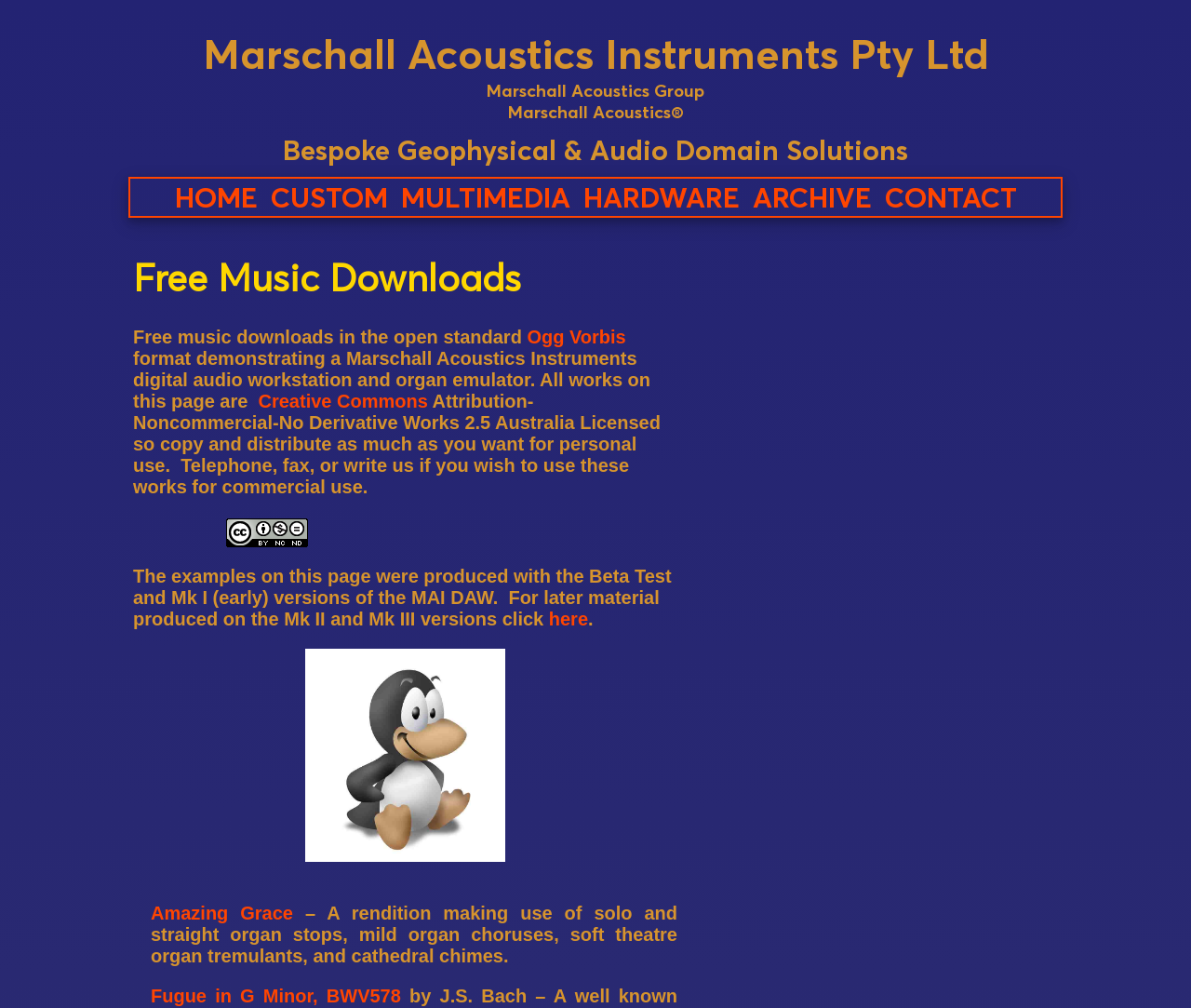Provide the bounding box for the UI element matching this description: "Fugue in G Minor, BWV578".

[0.127, 0.978, 0.337, 0.998]